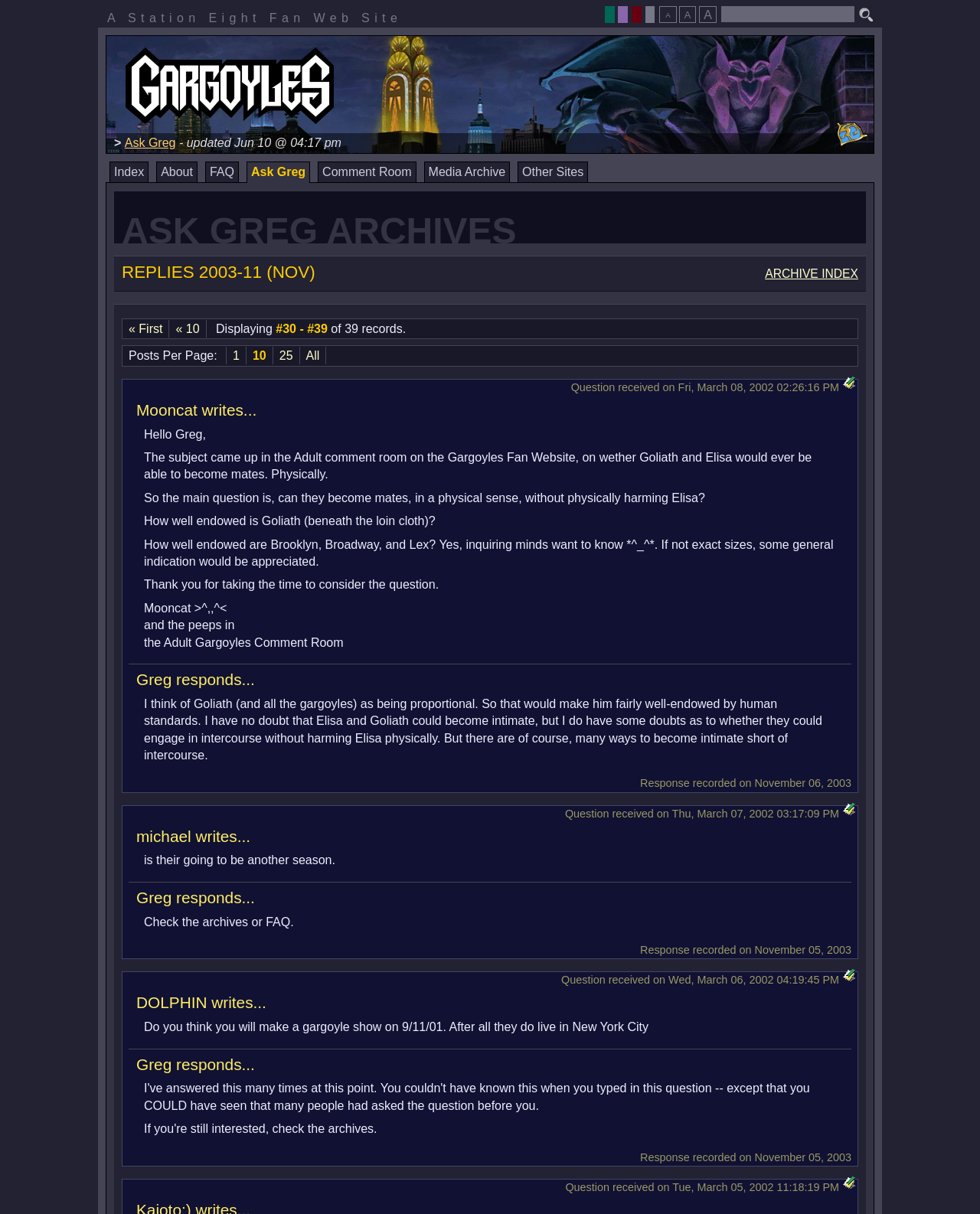Elaborate on the webpage's design and content in a detailed caption.

This webpage is a fan website dedicated to the TV show "Gargoyles" and is part of the "Ask Greg Archives" section. At the top of the page, there is a heading that reads "A Station Eight Fan Web Site" and a search bar with a "Search" button. Below this, there are several buttons that allow users to adjust the font size.

The main content of the page is divided into two sections. On the left side, there is a navigation menu with links to various sections of the website, including "The Phoenix Gate", "Index", "About", "FAQ", "Ask Greg", "Comment Room", "Media Archive", and "Other Sites". There is also a heading that reads "ASK GREG ARCHIVES" and a subheading that reads "REPLIES 2003-11 (NOV)".

On the right side of the page, there is a list of archived questions and answers from the "Ask Greg" section. Each question is displayed with the user's name, the date the question was received, and the question itself. The answers are provided by Greg, the creator of the show, and are displayed below each question. There are also links to bookmark each question and answer.

The questions and answers are displayed in a continuous list, with each question and answer separated by a small gap. The text is arranged in a clear and readable format, with headings and subheadings used to organize the content. There are also several images on the page, including a logo for "The Phoenix Gate" and icons for bookmarking links.